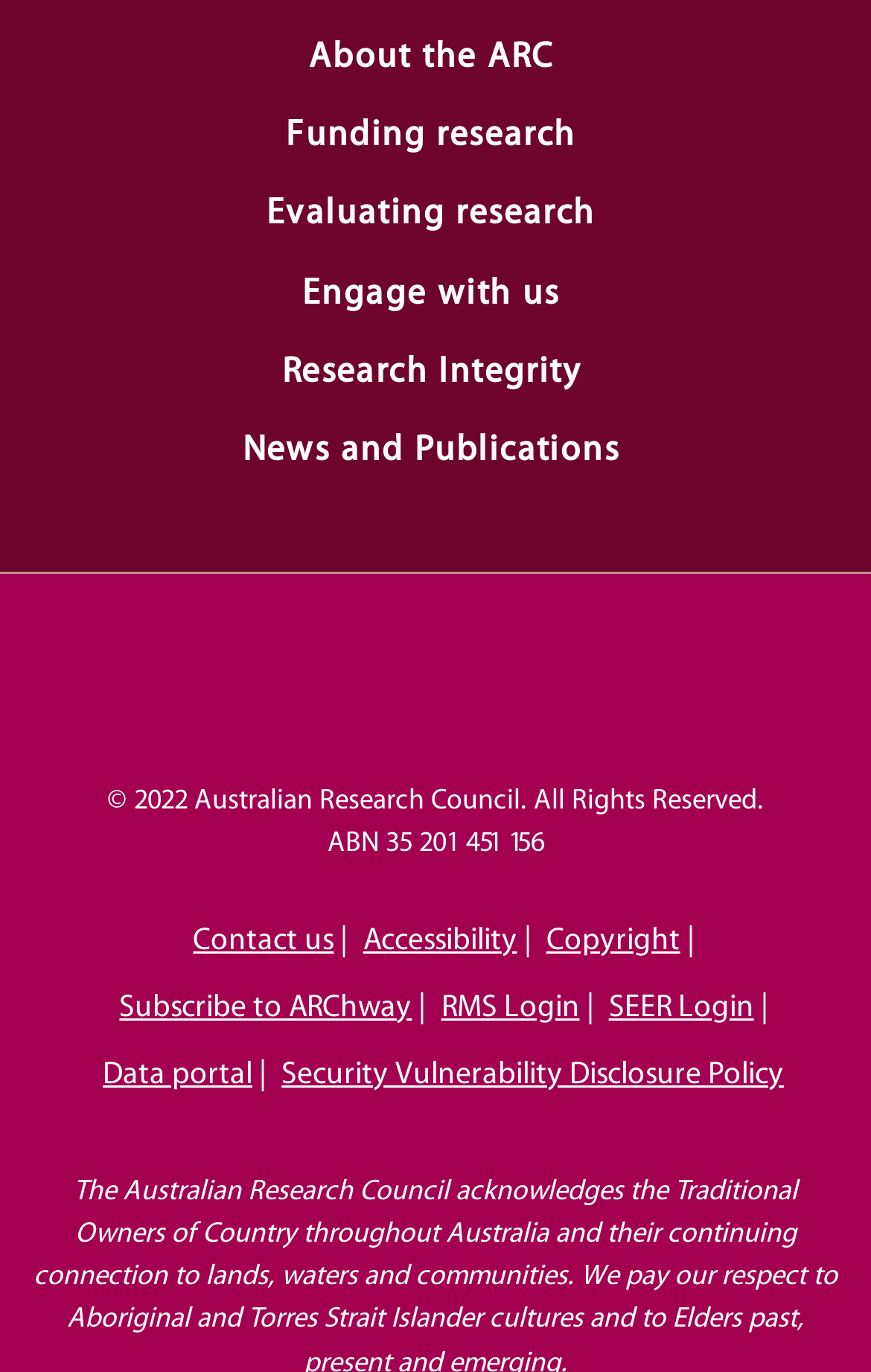Specify the bounding box coordinates for the region that must be clicked to perform the given instruction: "Contact us".

[0.222, 0.66, 0.383, 0.709]